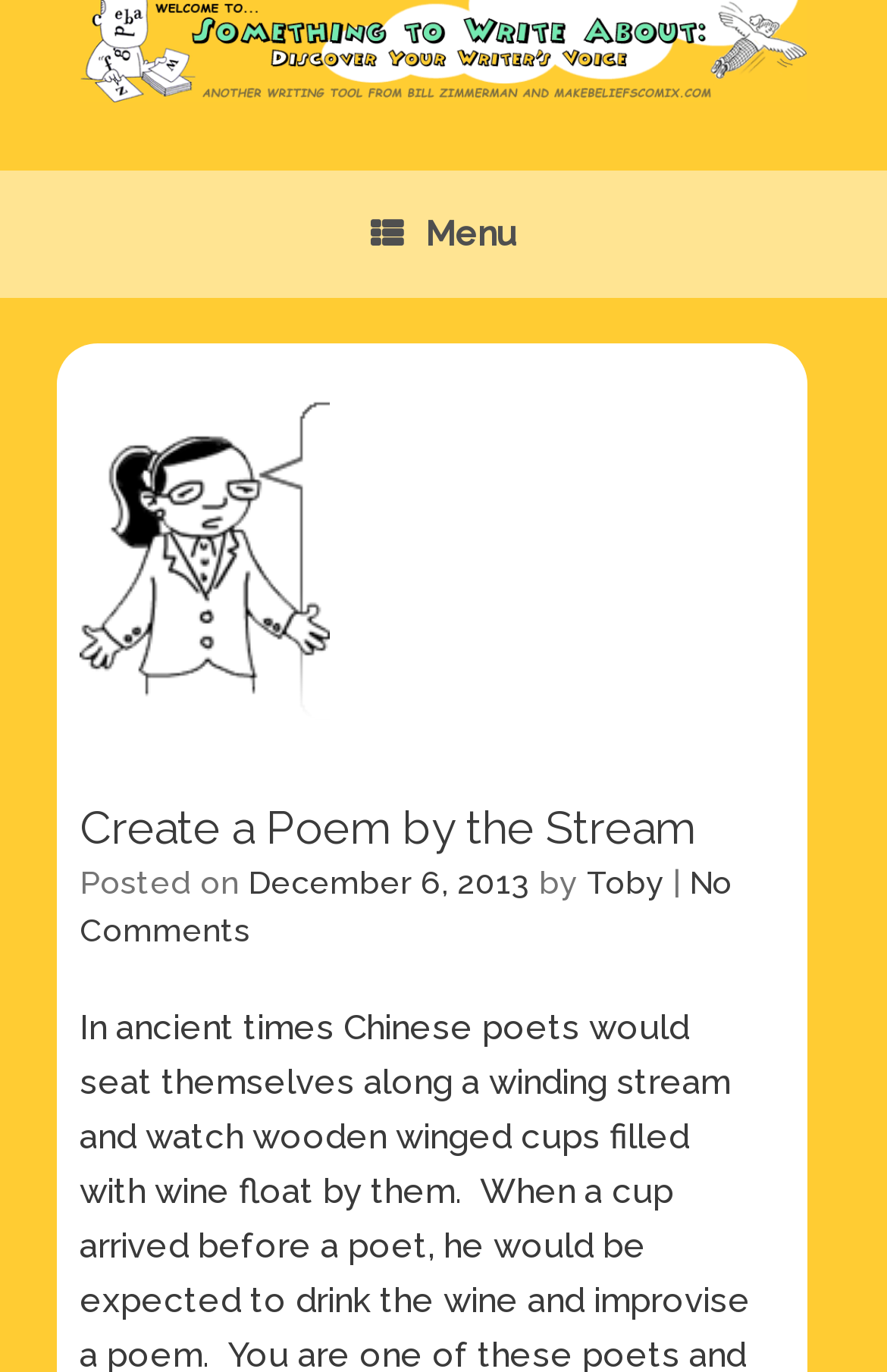Find the bounding box coordinates for the HTML element described as: "Toby". The coordinates should consist of four float values between 0 and 1, i.e., [left, top, right, bottom].

[0.662, 0.63, 0.749, 0.657]